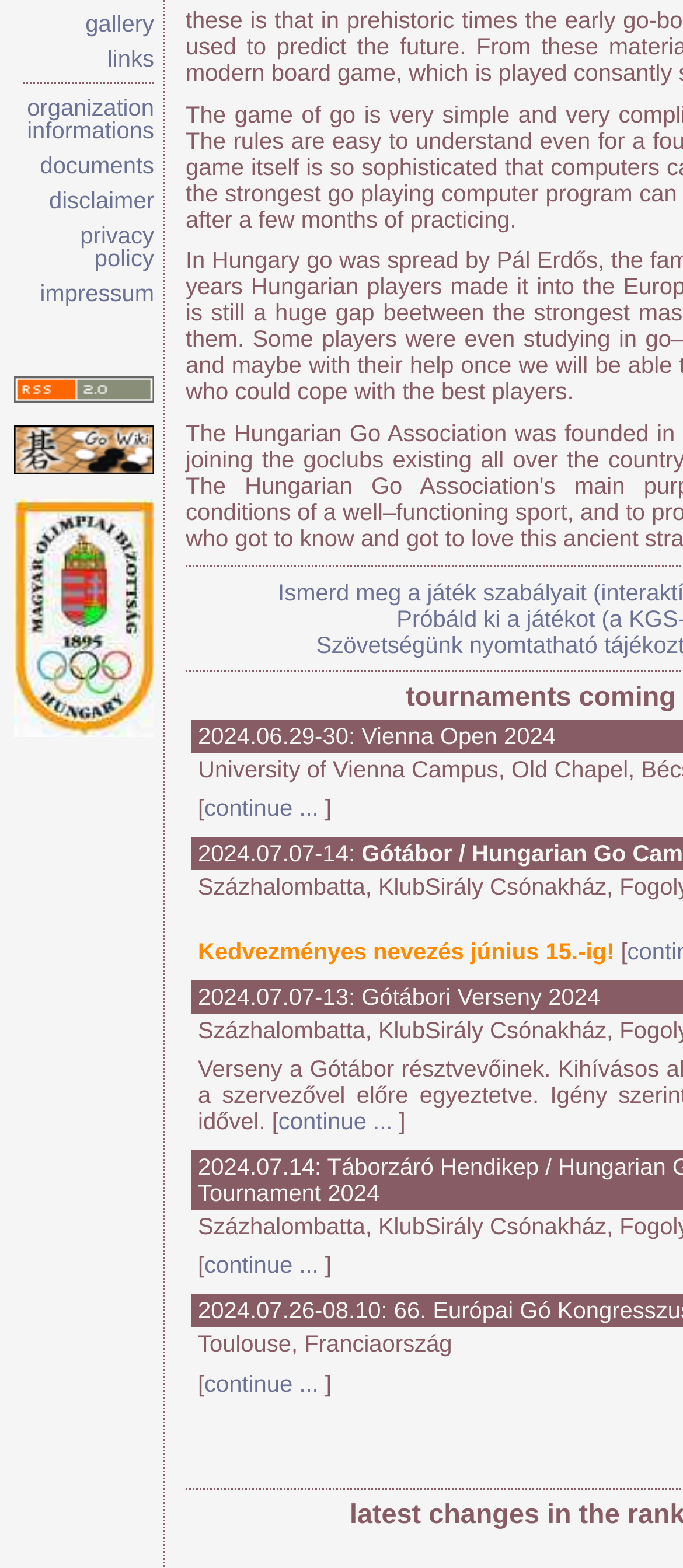Given the description: "2024.07.07-13: Gótábori Verseny 2024", determine the bounding box coordinates of the UI element. The coordinates should be formatted as four float numbers between 0 and 1, [left, top, right, bottom].

[0.29, 0.883, 0.879, 0.9]